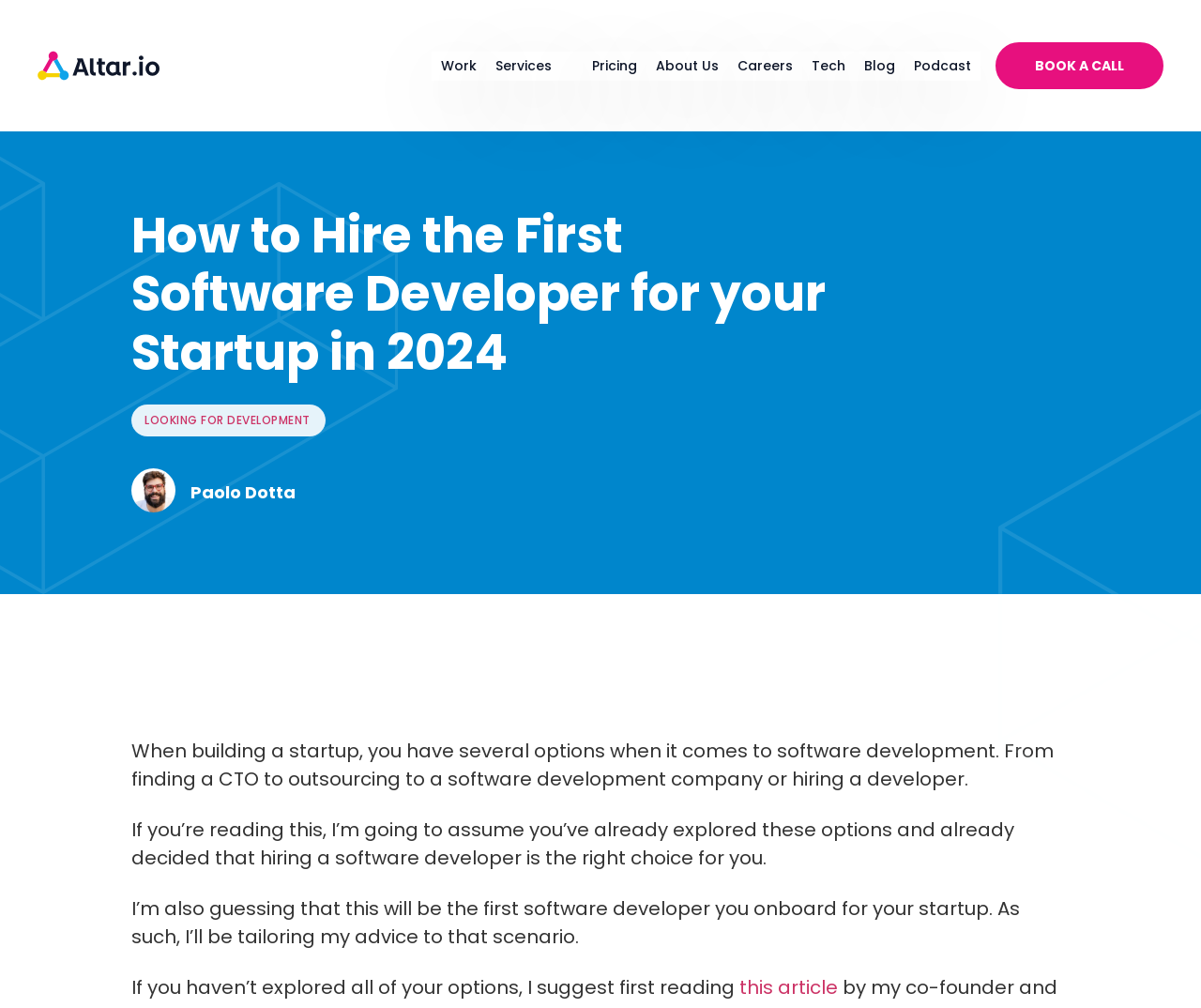What is the main topic of this webpage?
Based on the image, give a concise answer in the form of a single word or short phrase.

Hiring a software developer